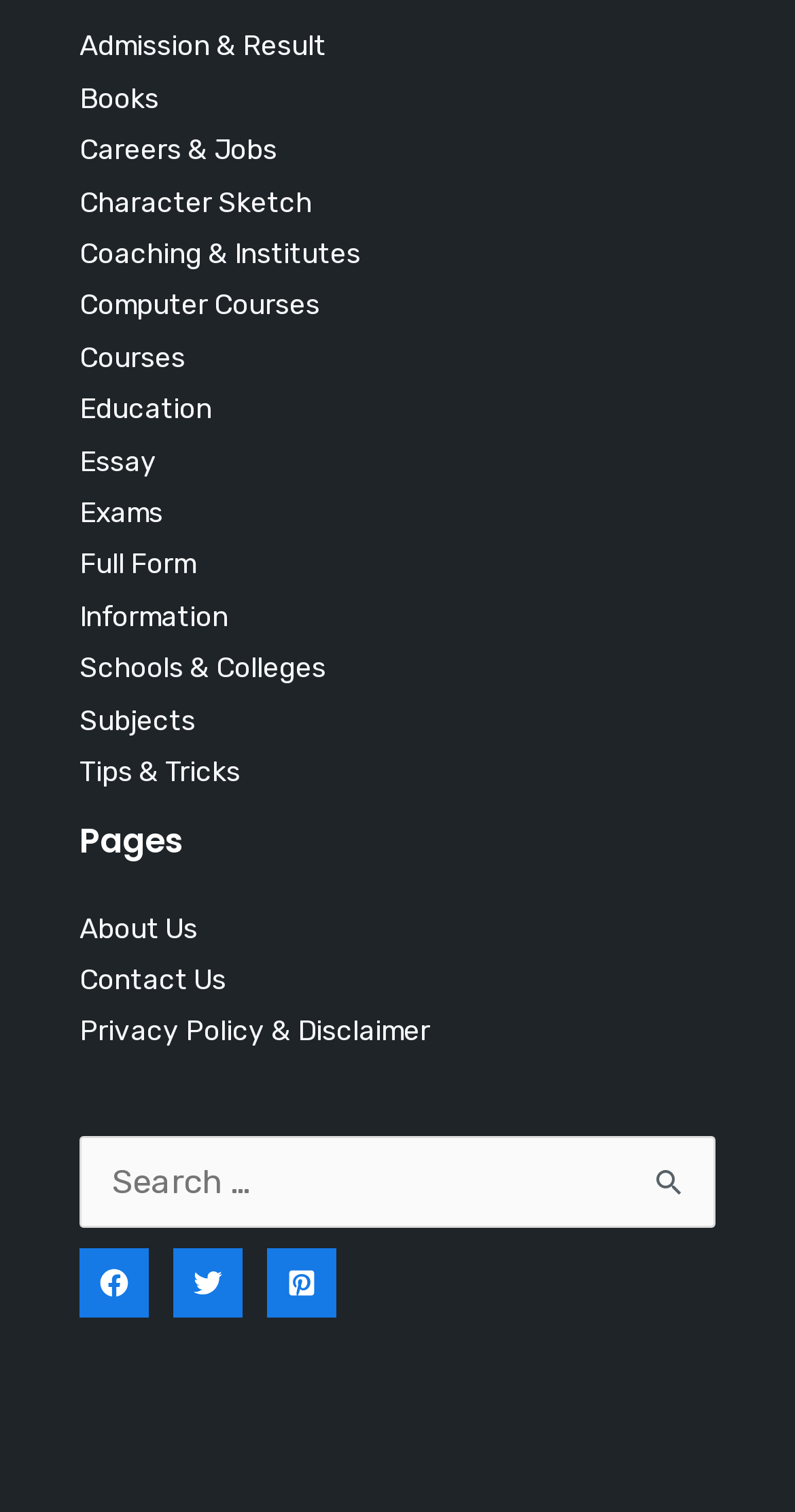Return the bounding box coordinates of the UI element that corresponds to this description: "Education". The coordinates must be given as four float numbers in the range of 0 and 1, [left, top, right, bottom].

[0.1, 0.259, 0.267, 0.281]